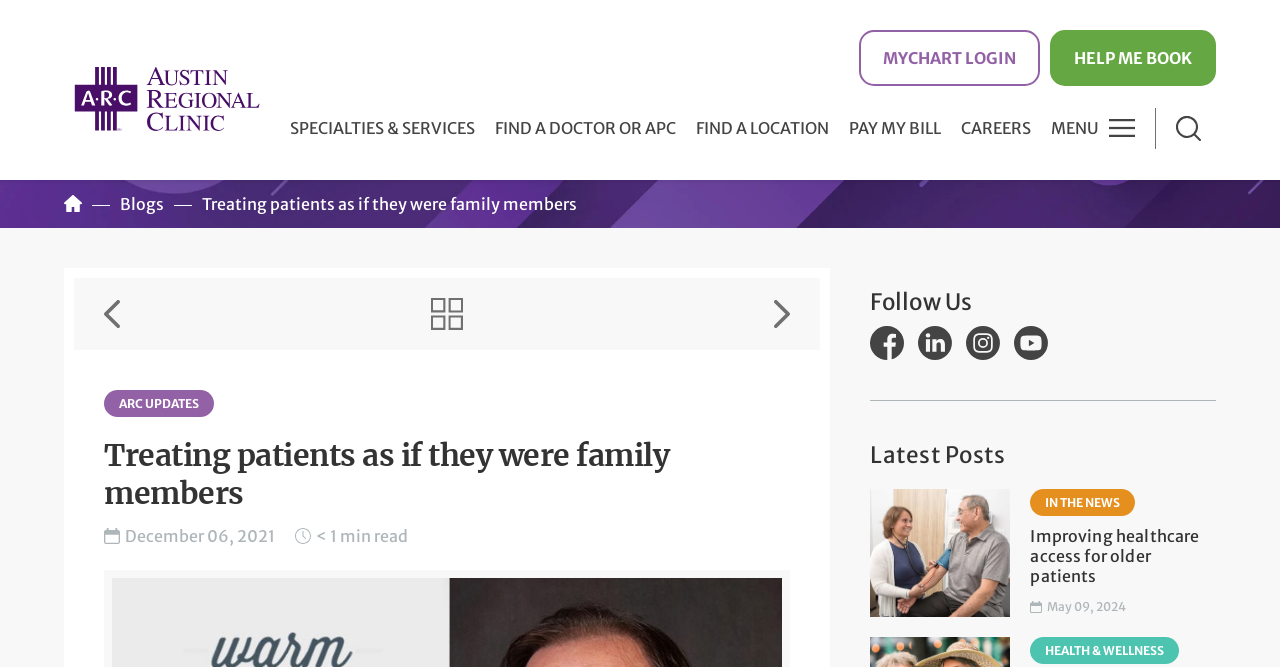Please mark the clickable region by giving the bounding box coordinates needed to complete this instruction: "Click on MYCHART LOGIN".

[0.671, 0.045, 0.812, 0.129]